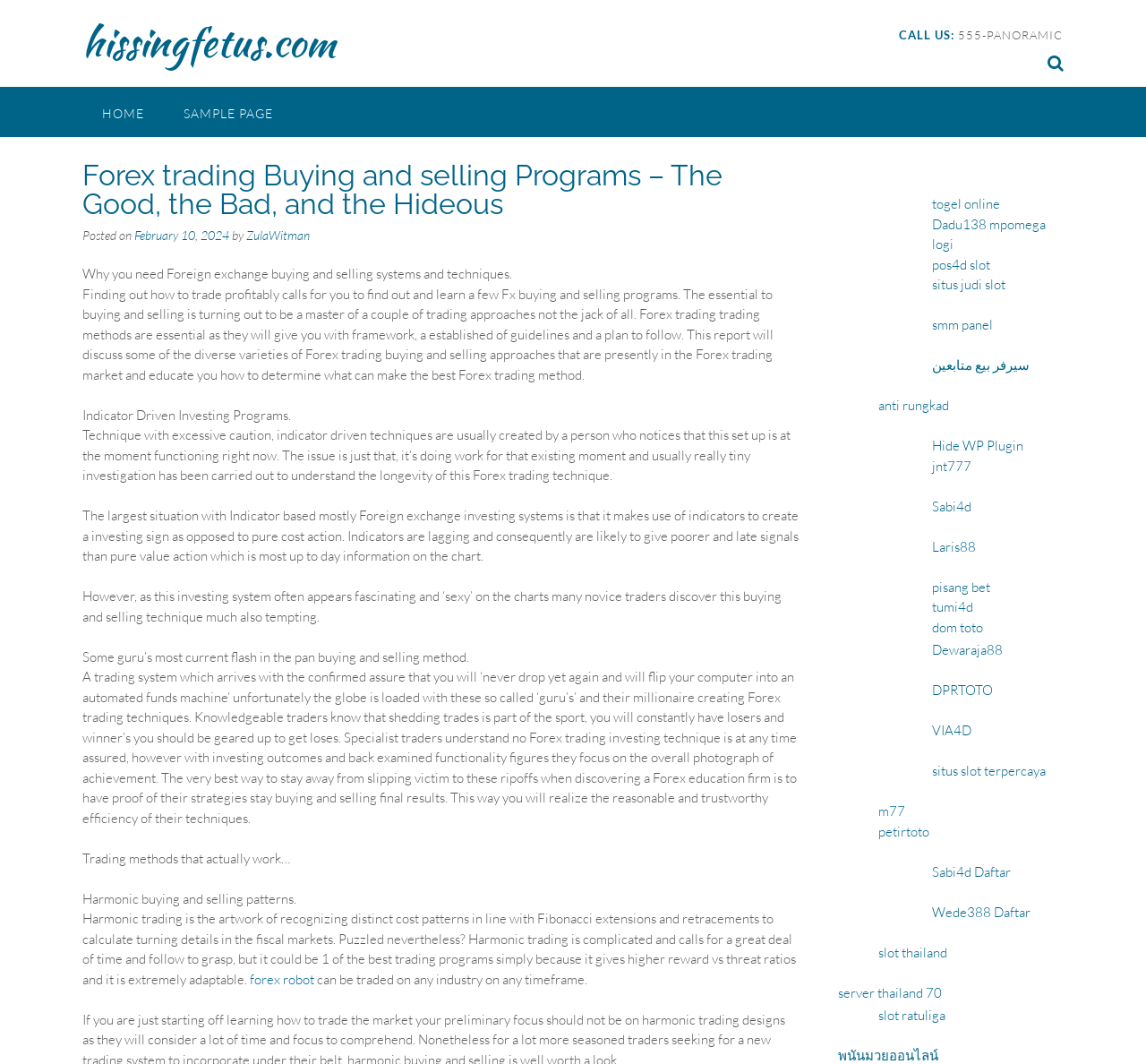Please determine the bounding box coordinates for the element that should be clicked to follow these instructions: "Call the phone number '555-PANORAMIC'".

[0.833, 0.026, 0.927, 0.04]